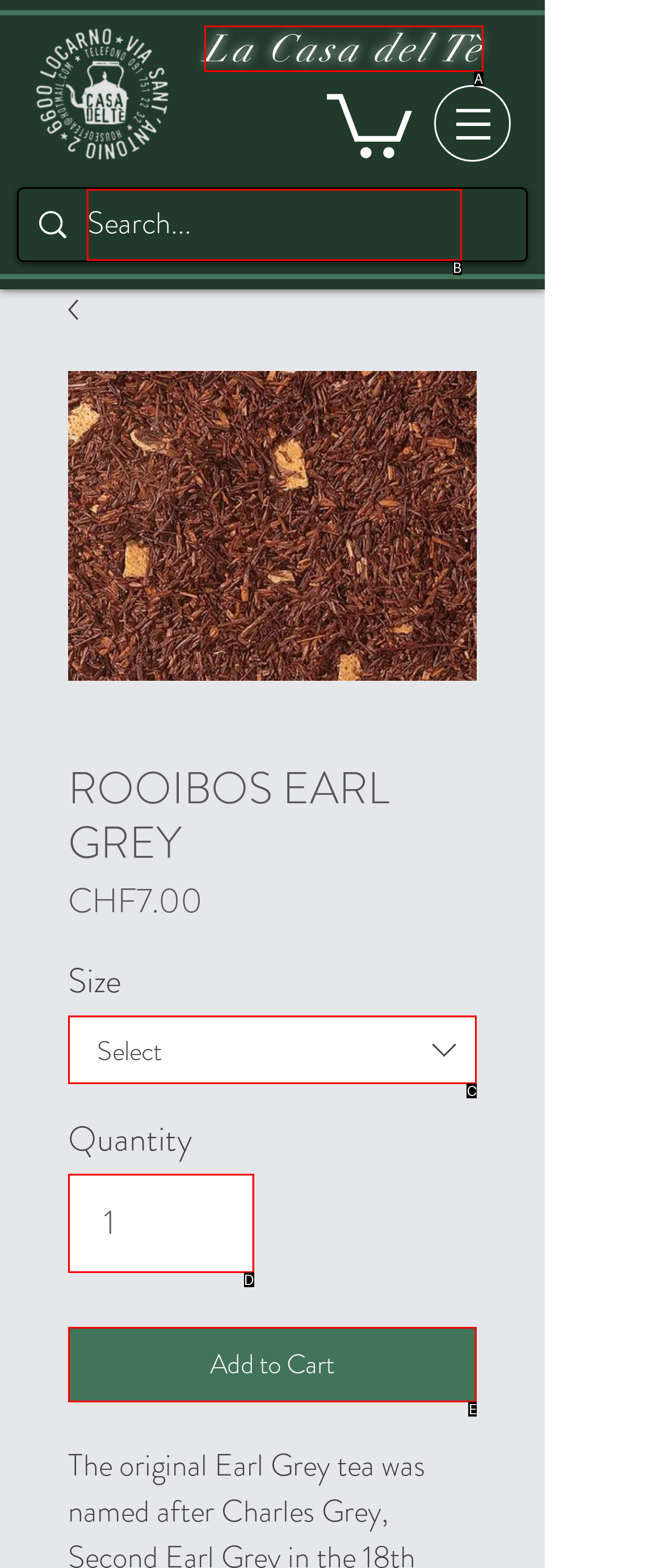Determine which option fits the following description: input value="1" aria-label="Quantity" value="1"
Answer with the corresponding option's letter directly.

D